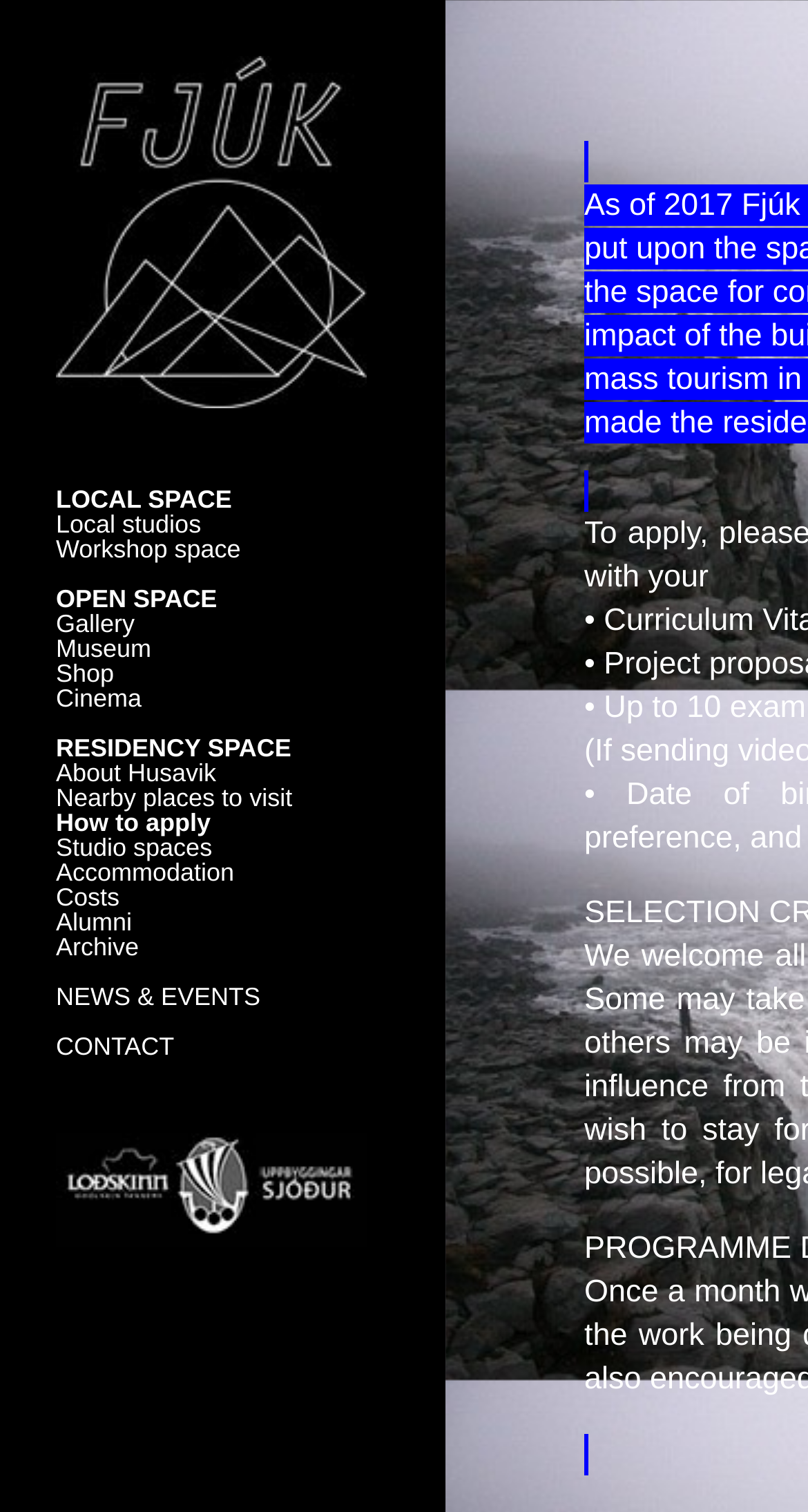Respond with a single word or short phrase to the following question: 
How can artists apply to stay at Fjuk Arts Centre?

Through the 'How to apply' link